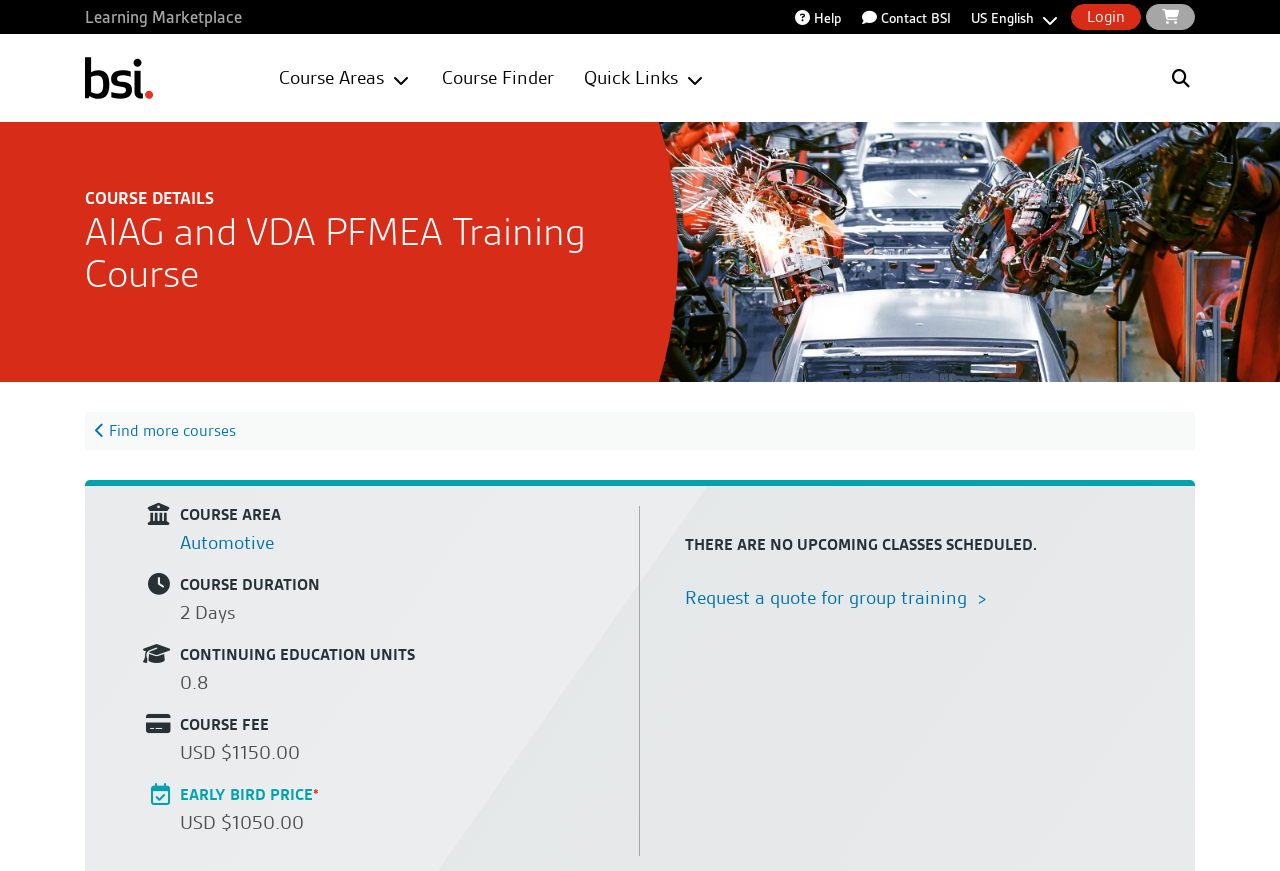Locate the bounding box coordinates of the area where you should click to accomplish the instruction: "Click on the BSI logo".

[0.066, 0.066, 0.12, 0.114]